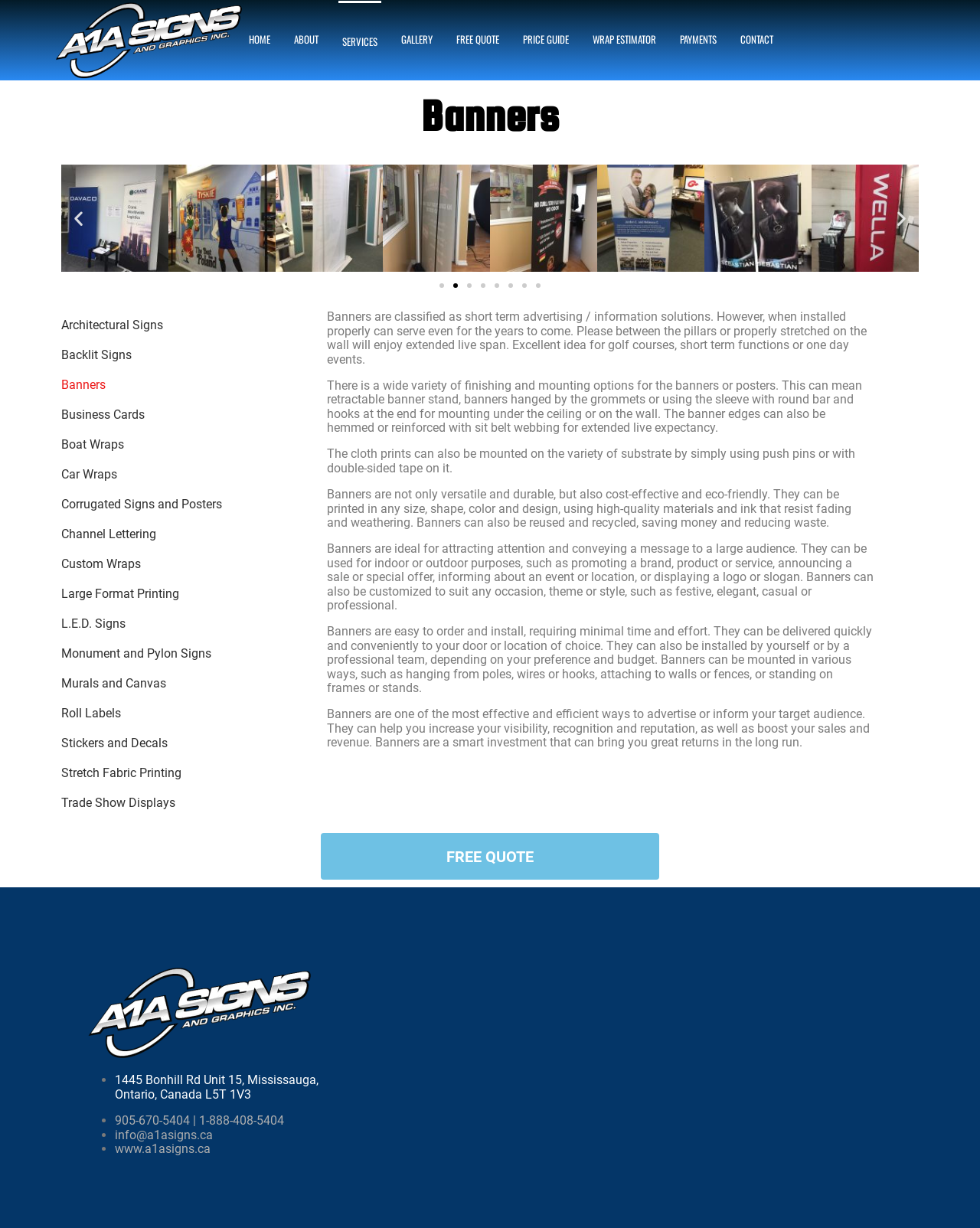How many slides are there in the carousel?
By examining the image, provide a one-word or phrase answer.

8